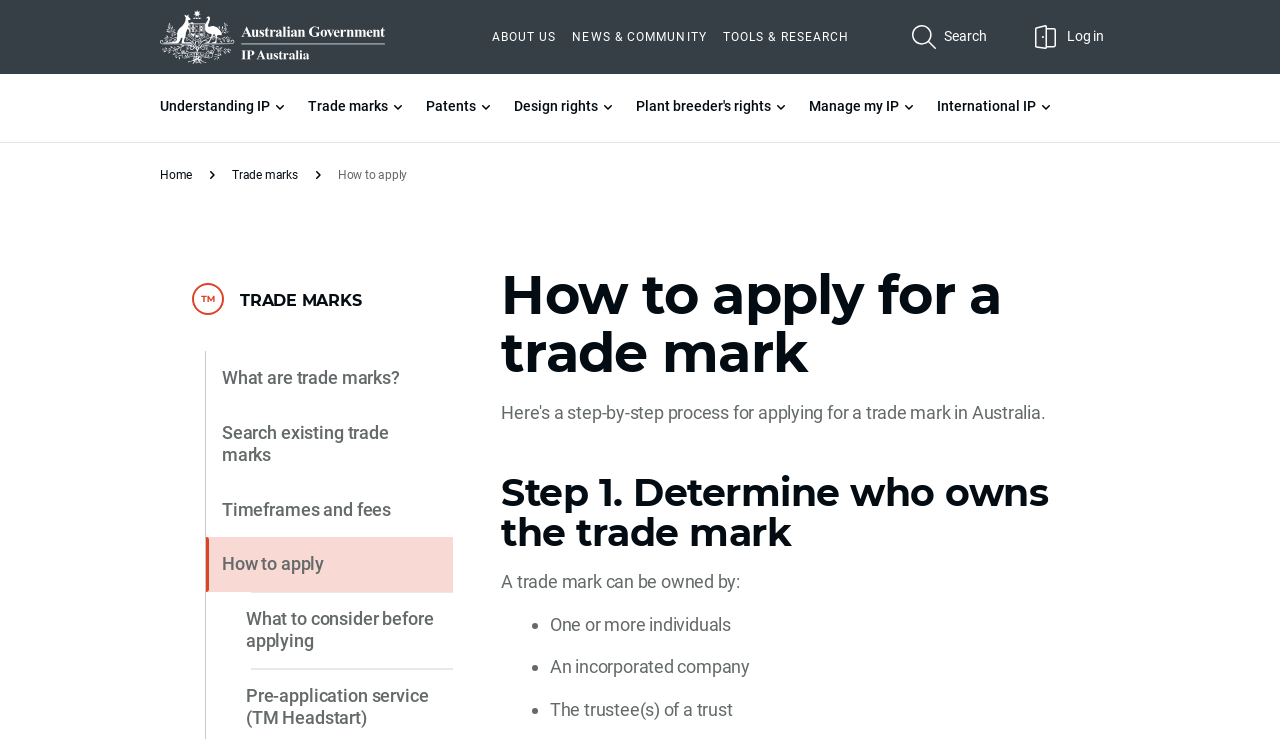Determine the bounding box for the HTML element described here: "What to consider before applying". The coordinates should be given as [left, top, right, bottom] with each number being a float between 0 and 1.

[0.18, 0.8, 0.354, 0.905]